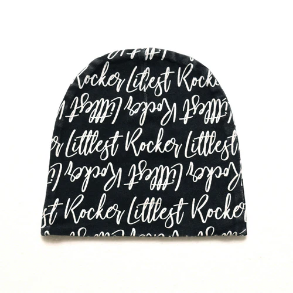What is the ideal weather for wearing this beanie?
Answer with a single word or short phrase according to what you see in the image.

Cooler weather